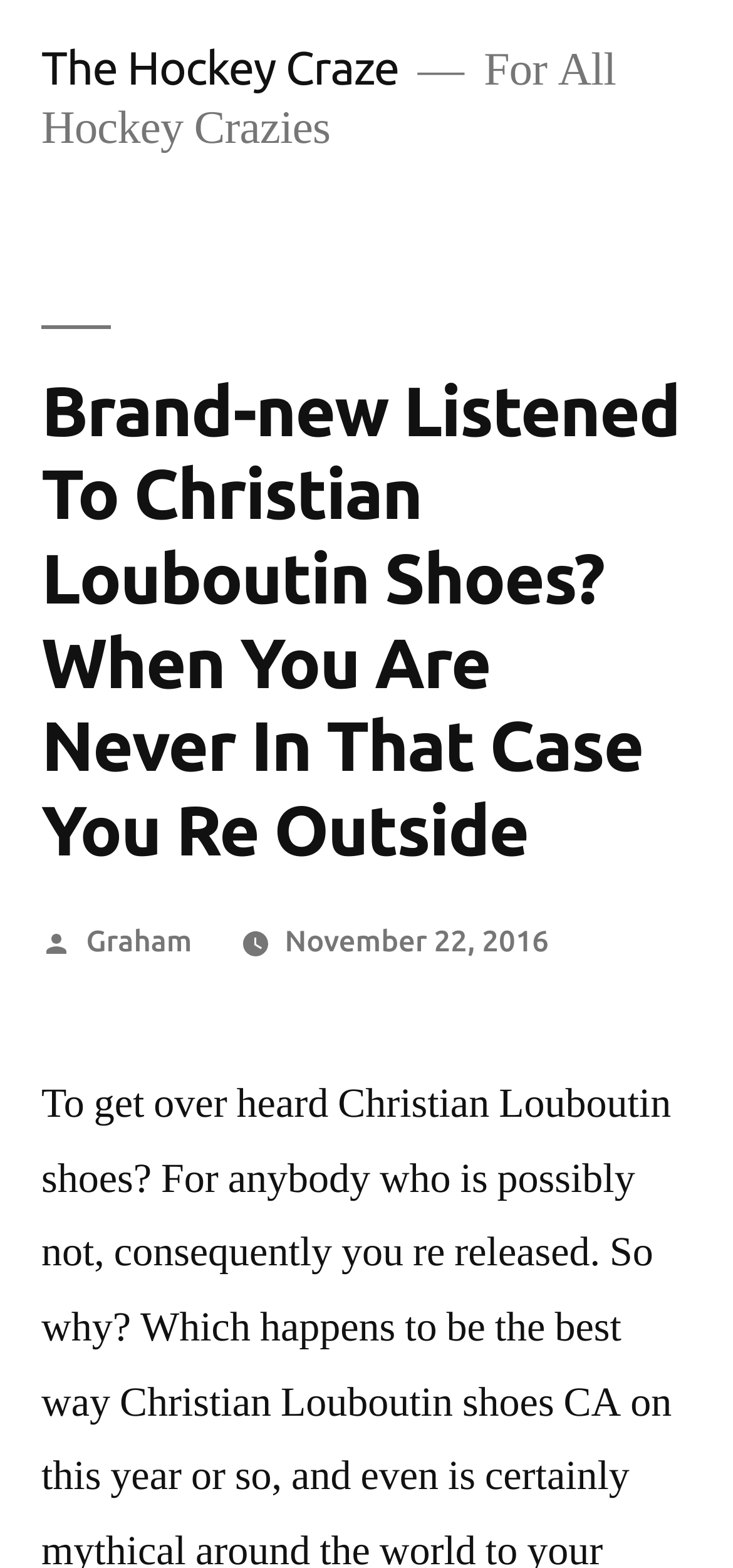Using the element description provided, determine the bounding box coordinates in the format (top-left x, top-left y, bottom-right x, bottom-right y). Ensure that all values are floating point numbers between 0 and 1. Element description: Graham

[0.117, 0.589, 0.262, 0.61]